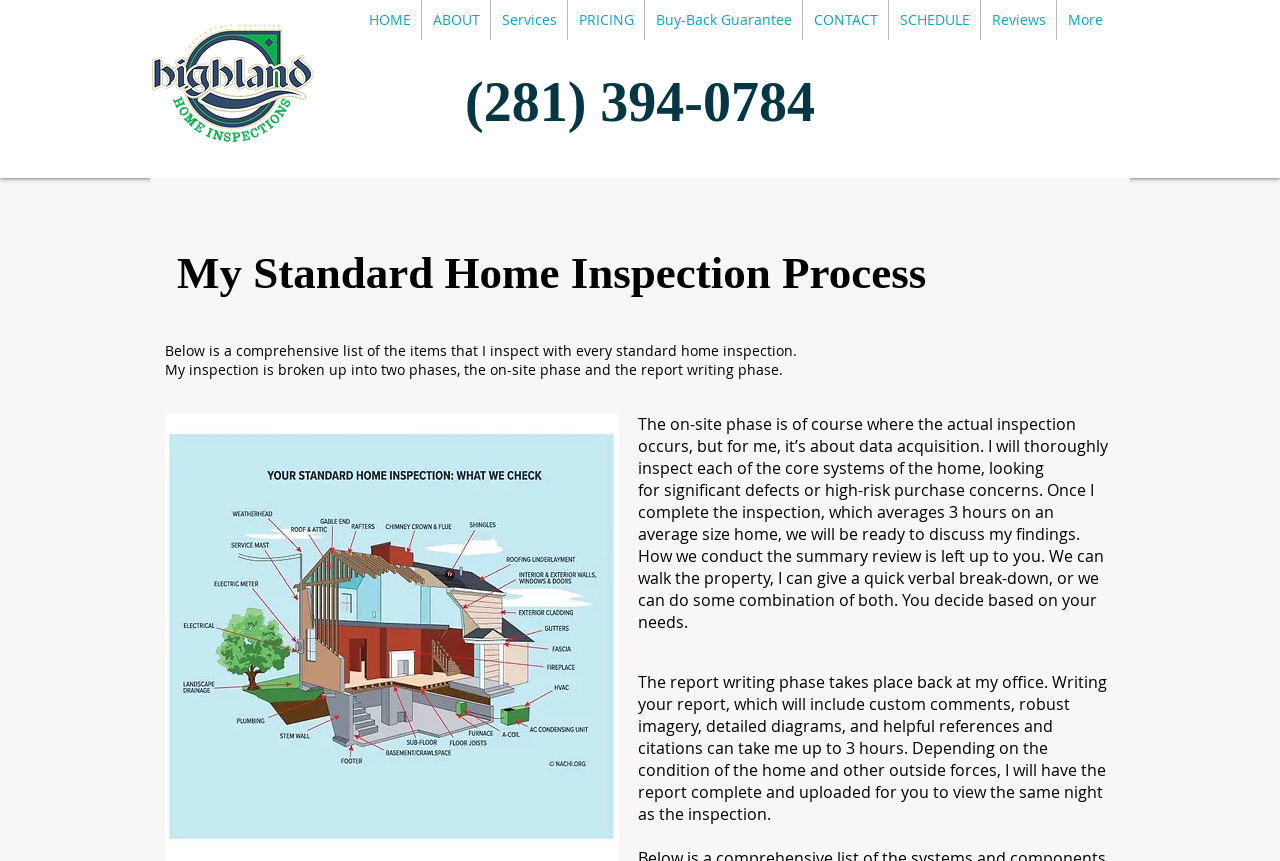For the given element description Services, determine the bounding box coordinates of the UI element. The coordinates should follow the format (top-left x, top-left y, bottom-right x, bottom-right y) and be within the range of 0 to 1.

[0.383, 0.0, 0.443, 0.046]